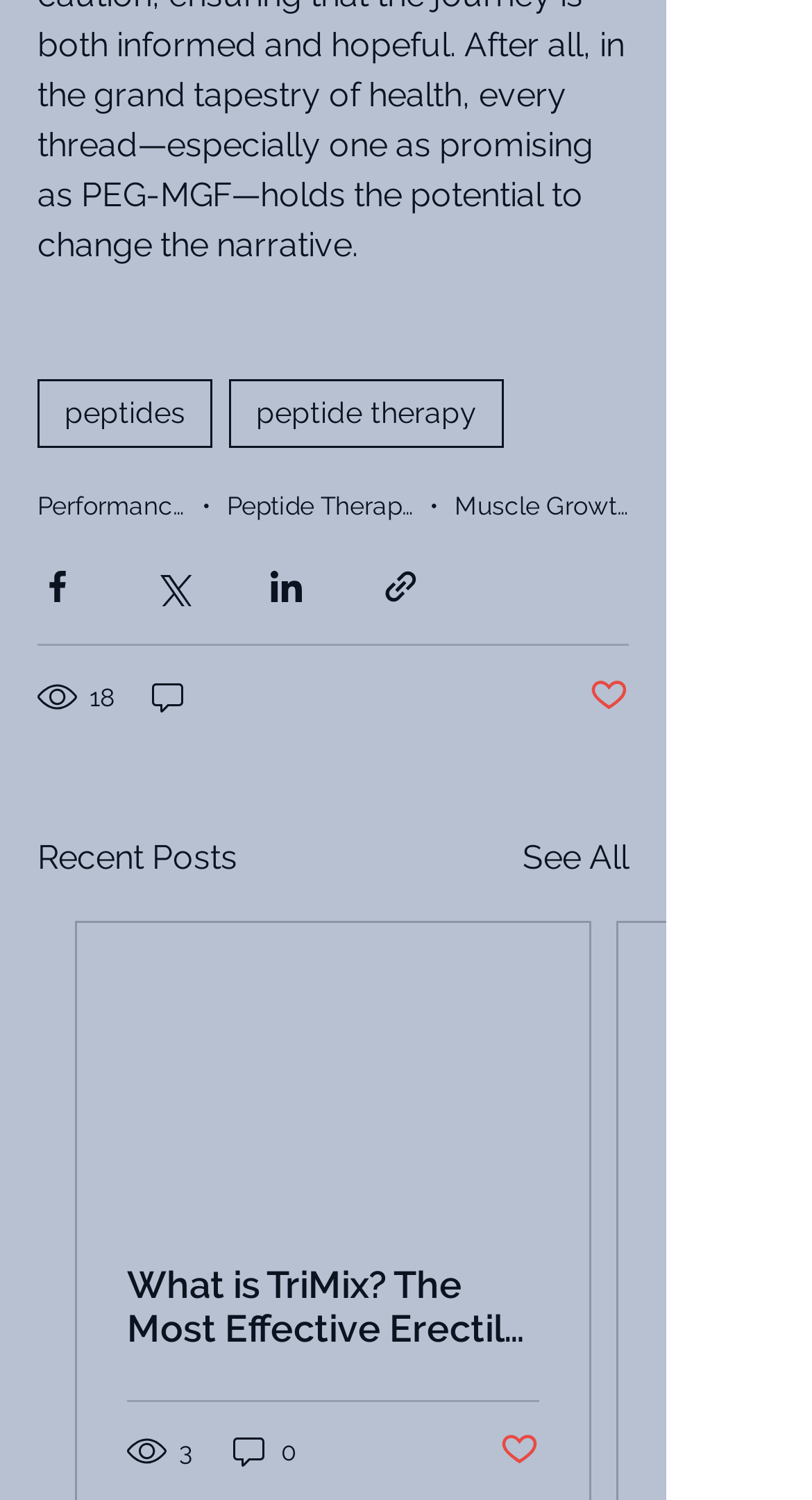How many social media sharing options are available?
Based on the image, answer the question with a single word or brief phrase.

4